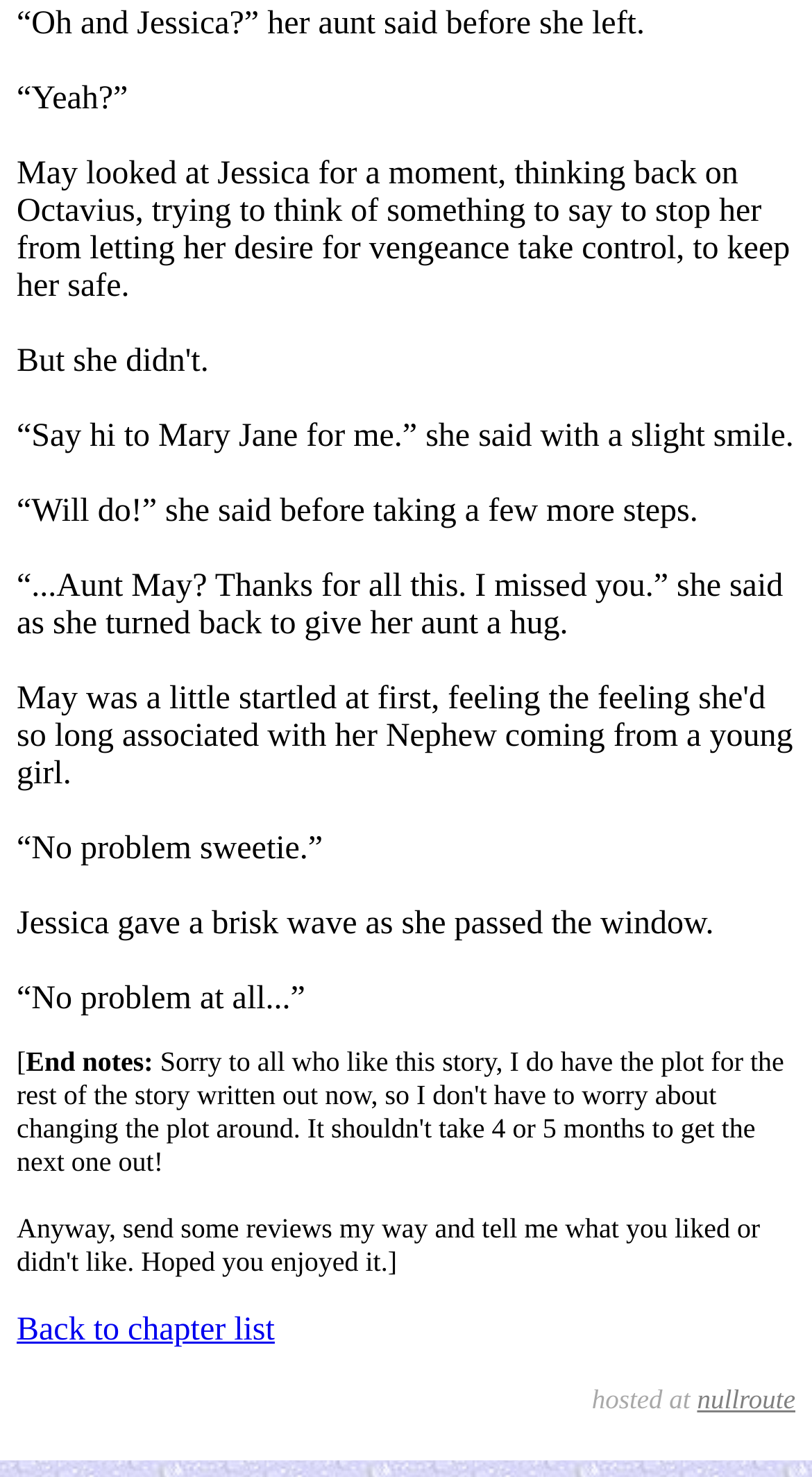Please answer the following question using a single word or phrase: 
What is Jessica's aunt's name?

May